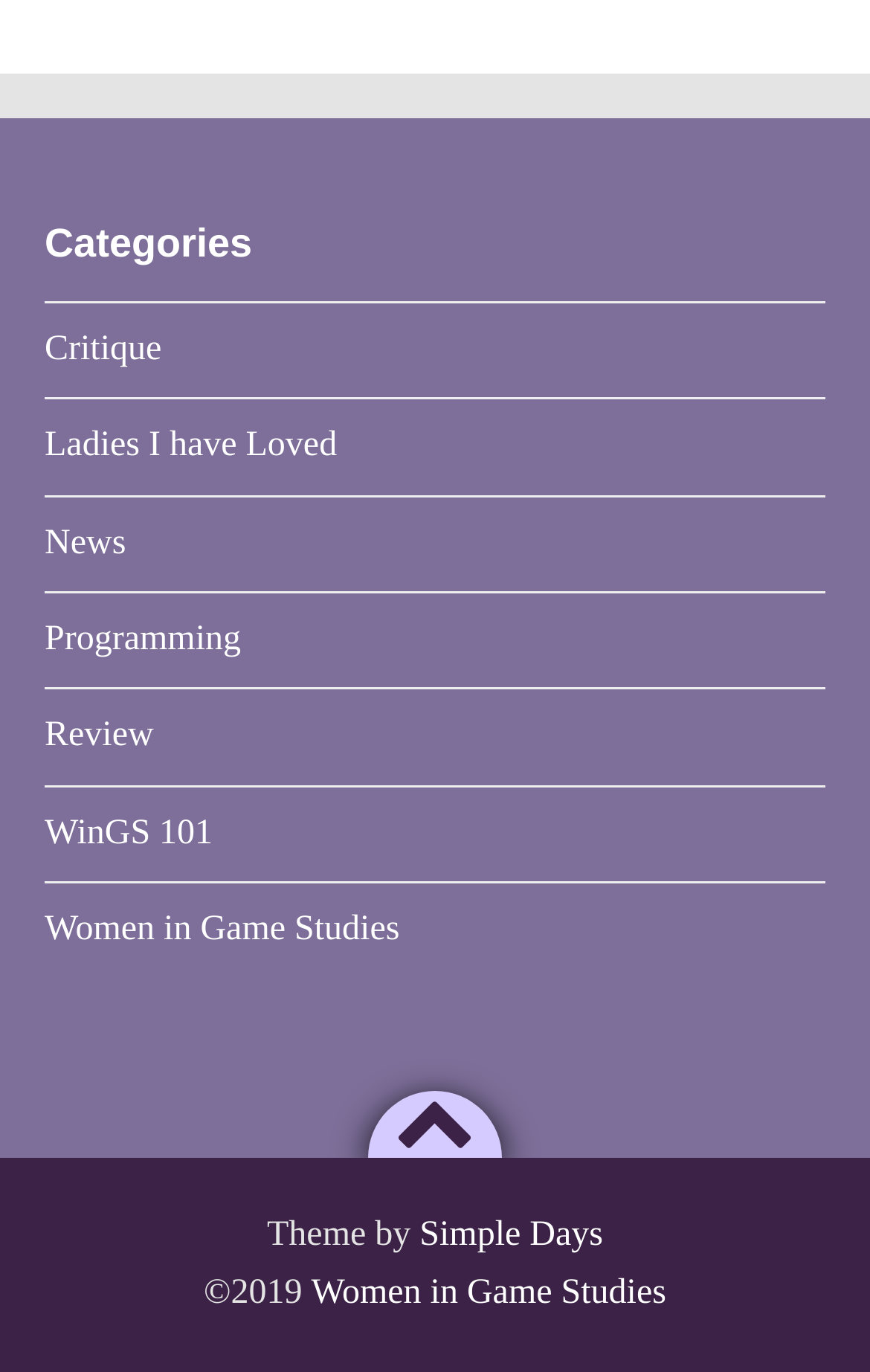Please mark the clickable region by giving the bounding box coordinates needed to complete this instruction: "Check the 'News' section".

[0.051, 0.382, 0.145, 0.409]